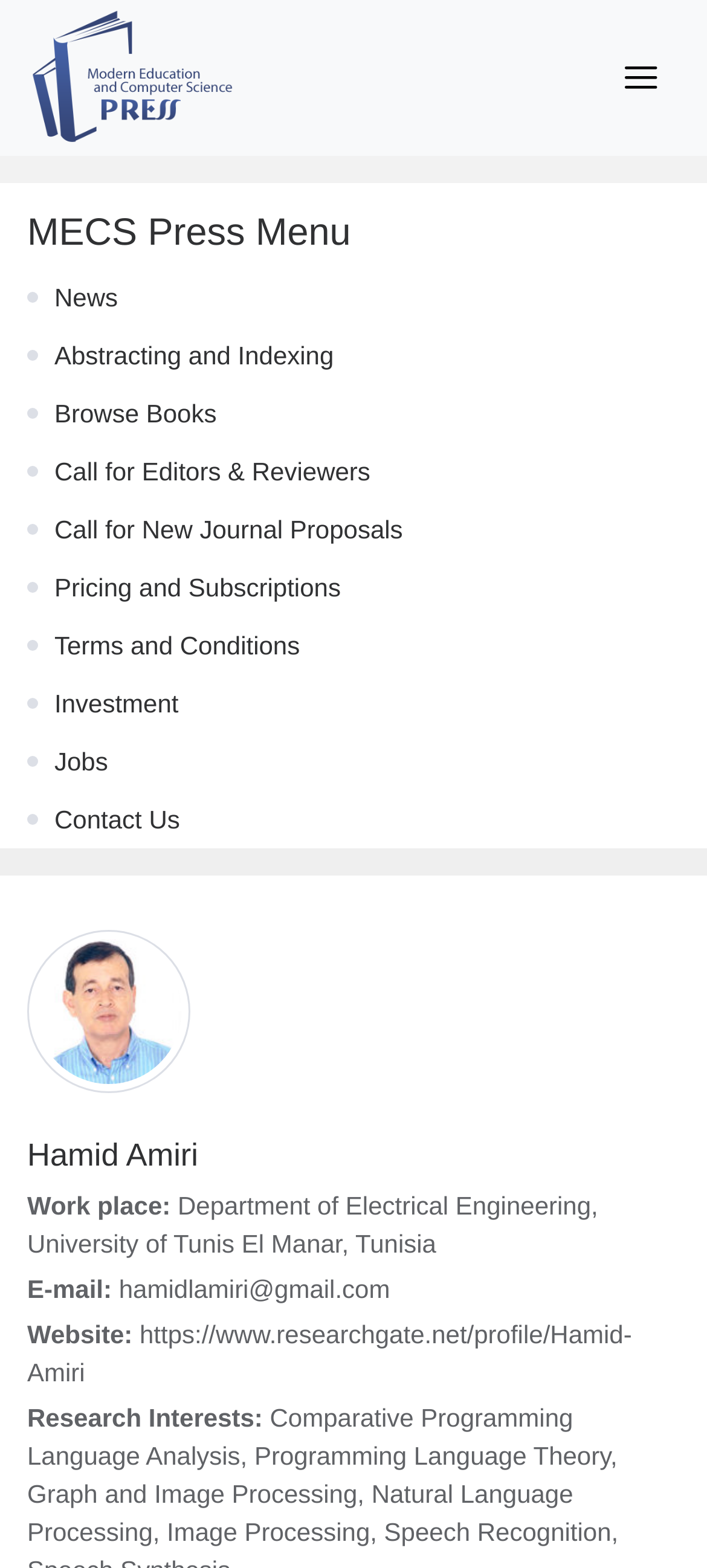Determine the bounding box for the described UI element: "Call for New Journal Proposals".

[0.077, 0.329, 0.57, 0.347]